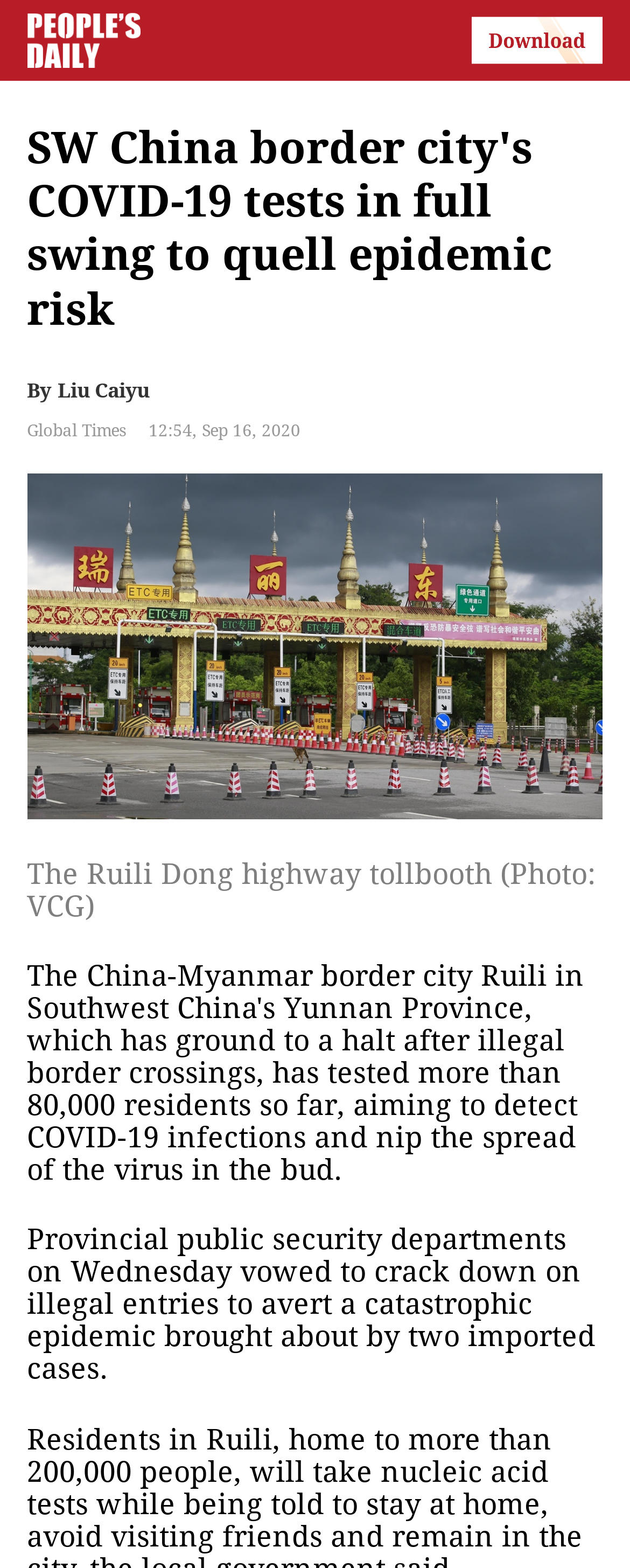What is the time of publication?
Please use the visual content to give a single word or phrase answer.

12:54, Sep 16, 2020